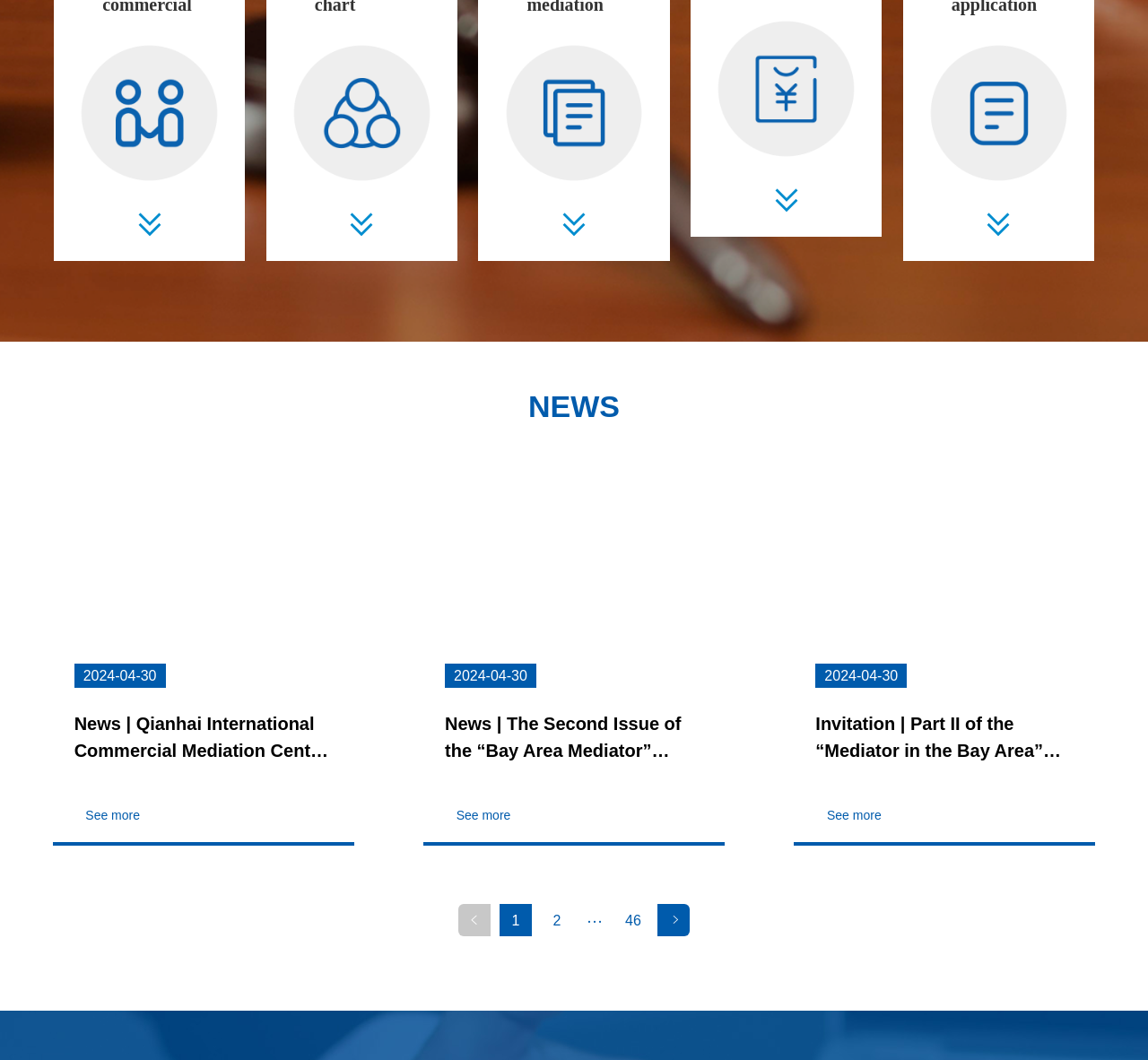Please determine the bounding box coordinates for the element that should be clicked to follow these instructions: "Read news about Qianhai International Commercial Mediation Center".

[0.031, 0.439, 0.323, 0.629]